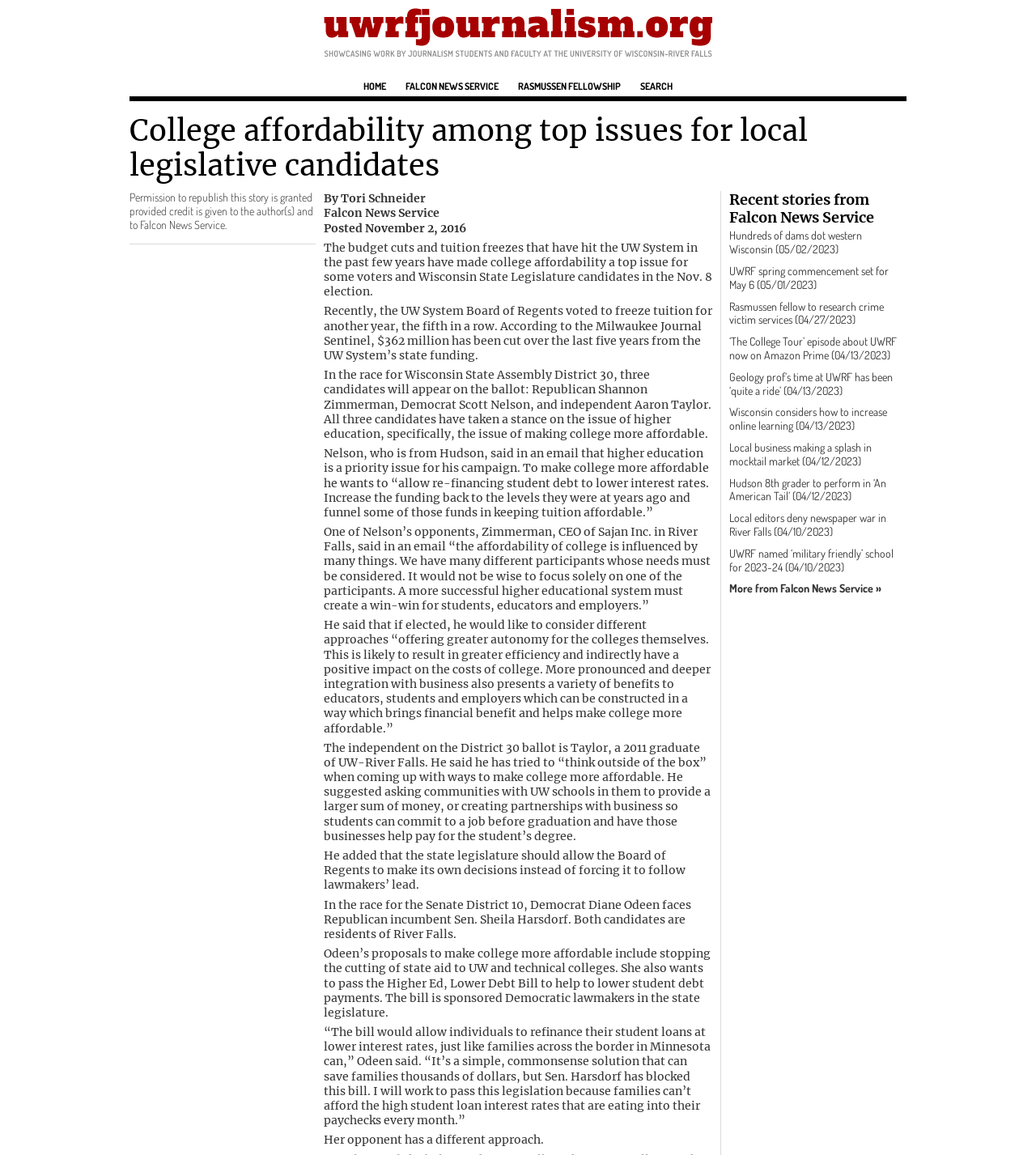Identify the title of the webpage and provide its text content.

College affordability among top issues for local legislative candidates